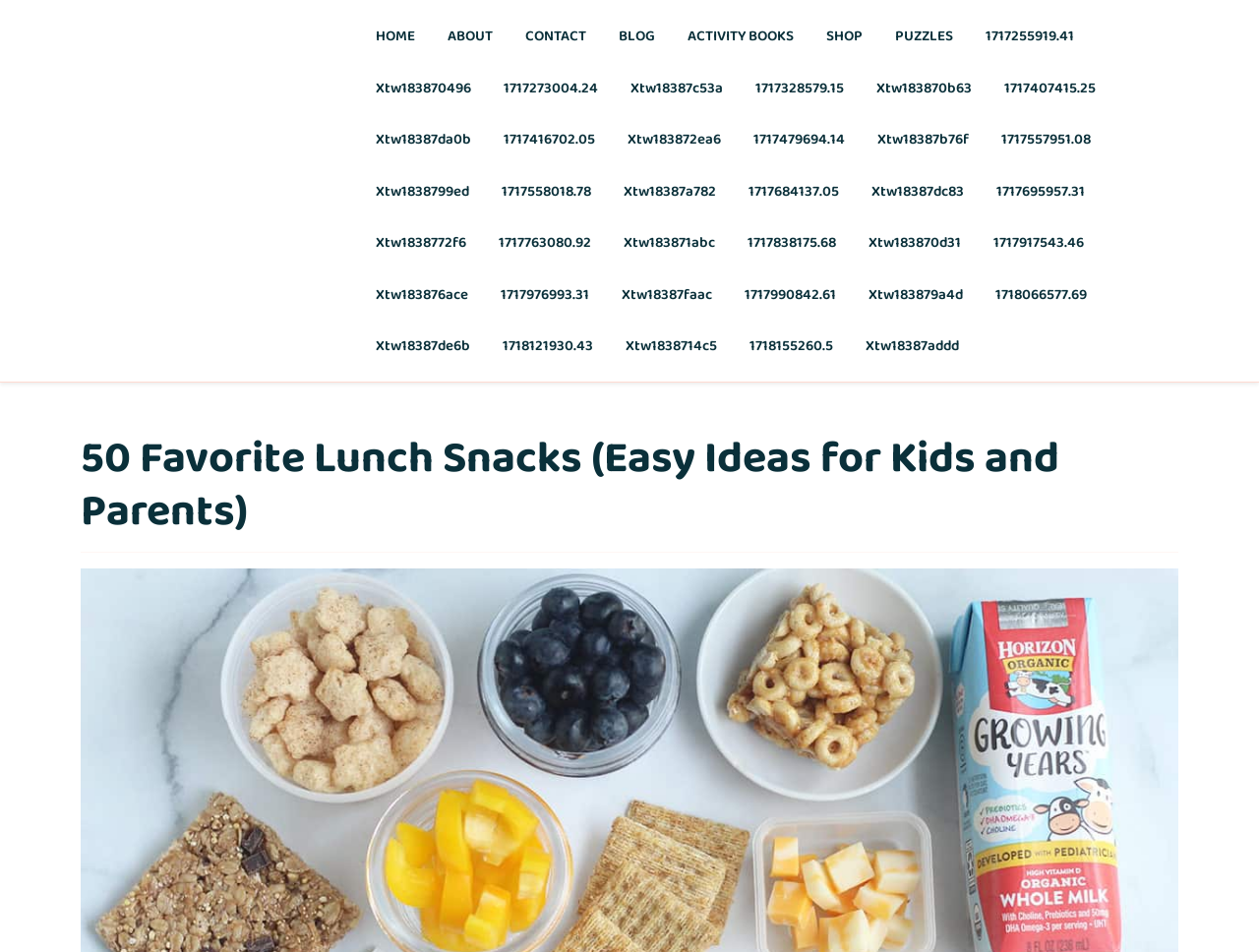Locate the bounding box coordinates of the area that needs to be clicked to fulfill the following instruction: "Visit the SHOP page". The coordinates should be in the format of four float numbers between 0 and 1, namely [left, top, right, bottom].

[0.645, 0.01, 0.697, 0.065]